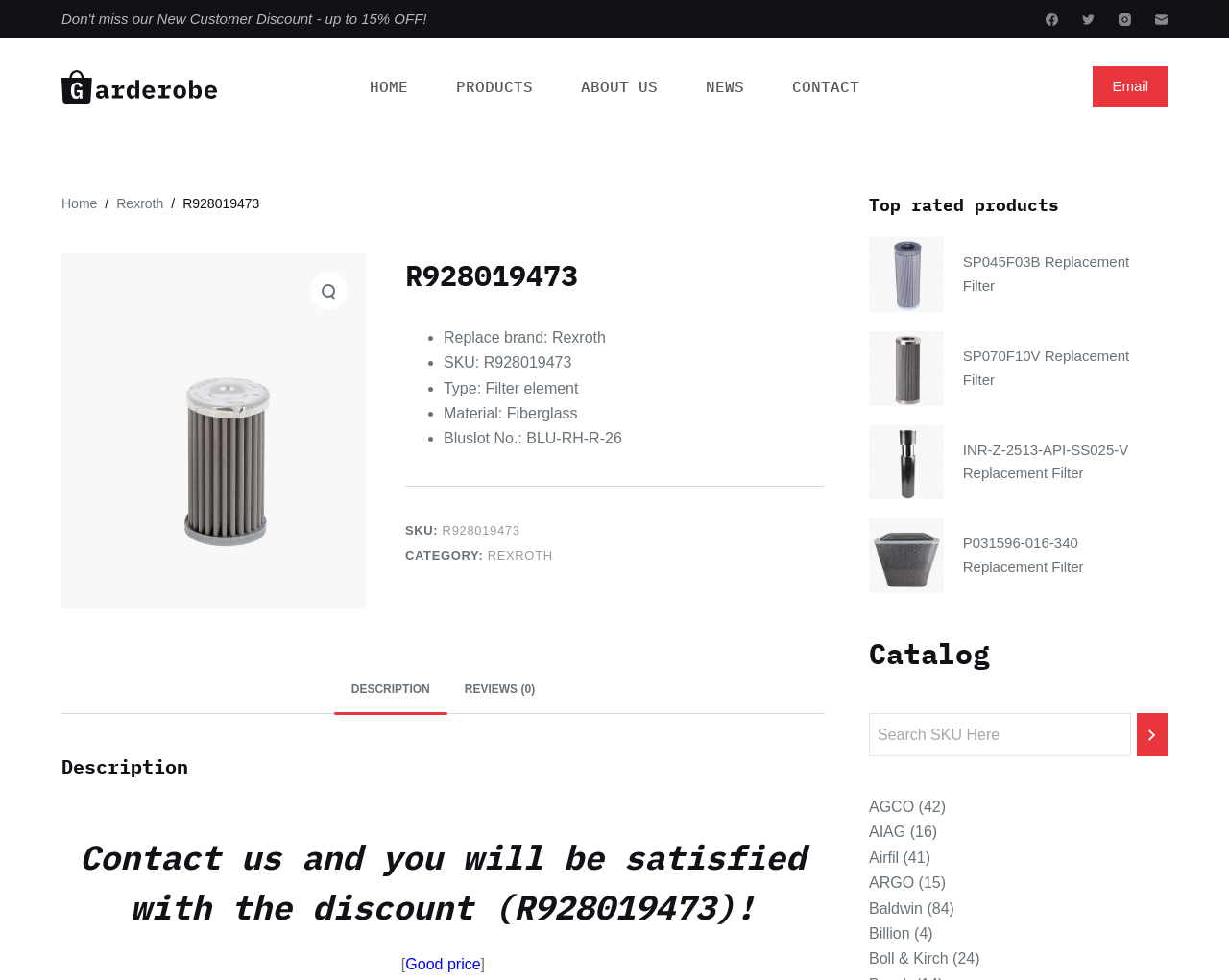Please specify the bounding box coordinates of the clickable region to carry out the following instruction: "Go to the ABOUT US page". The coordinates should be four float numbers between 0 and 1, in the format [left, top, right, bottom].

[0.453, 0.073, 0.555, 0.103]